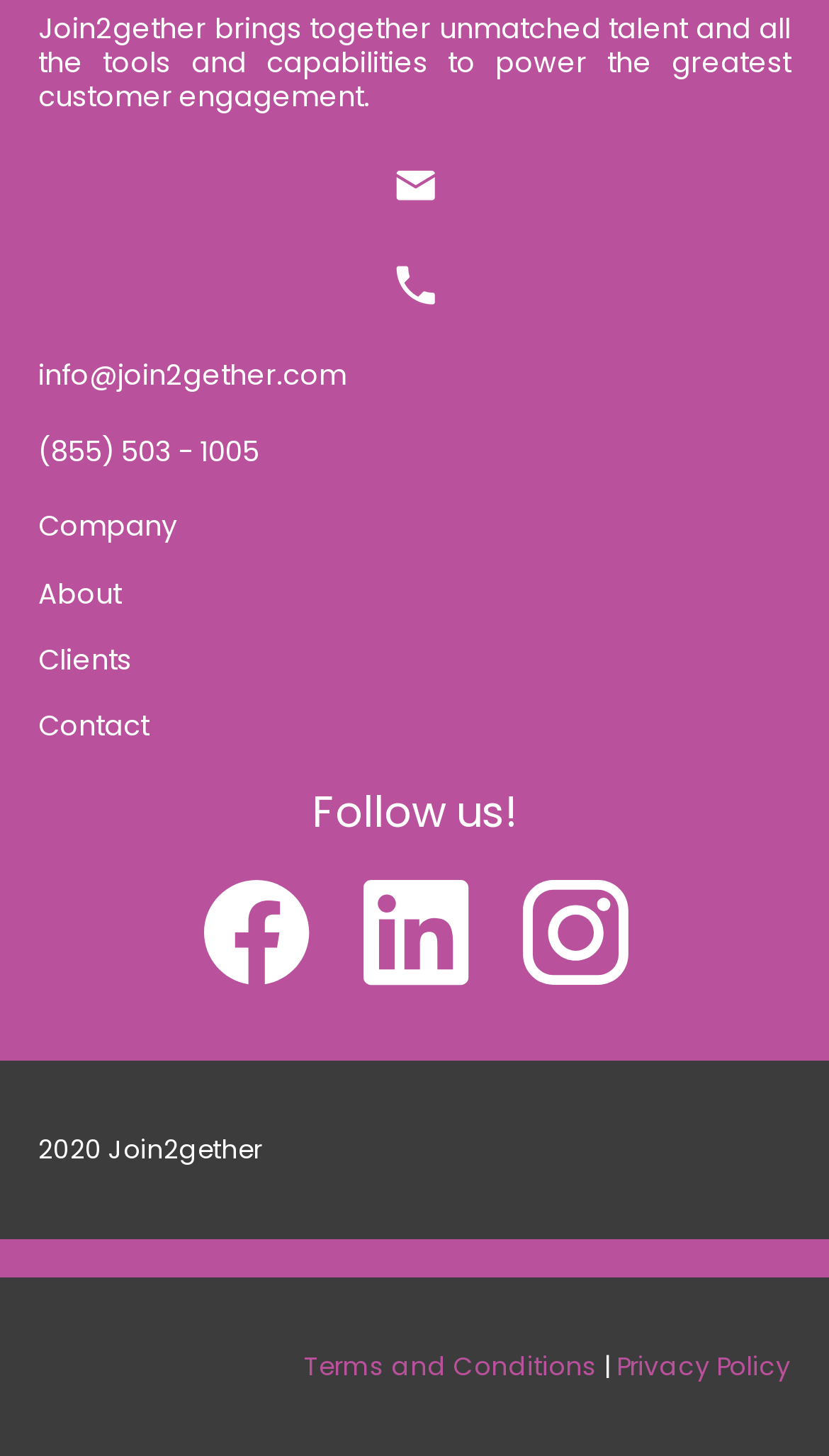Answer the question below in one word or phrase:
What year is the copyright for?

2020